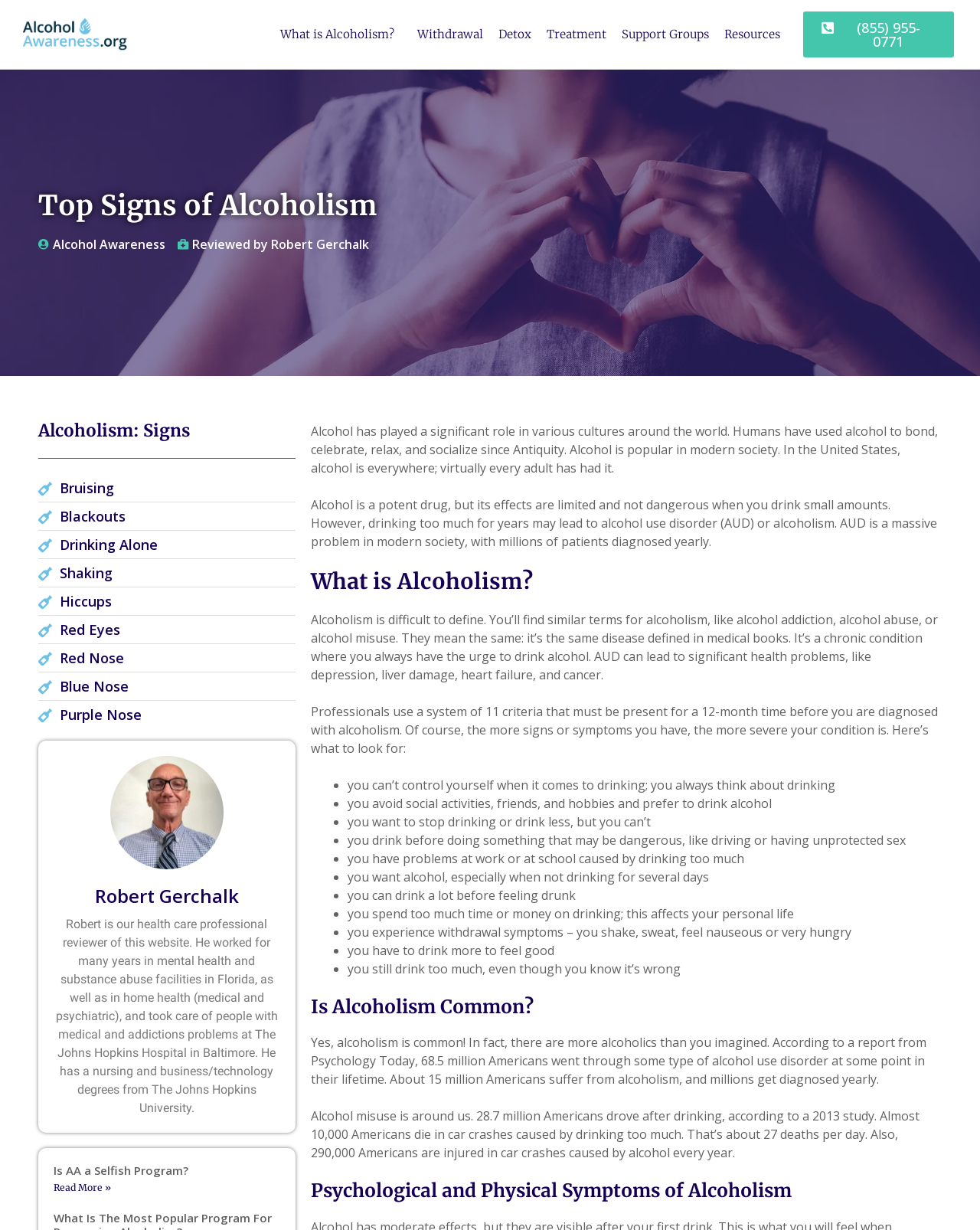Please identify the bounding box coordinates of the element's region that should be clicked to execute the following instruction: "Call the phone number". The bounding box coordinates must be four float numbers between 0 and 1, i.e., [left, top, right, bottom].

[0.82, 0.009, 0.973, 0.047]